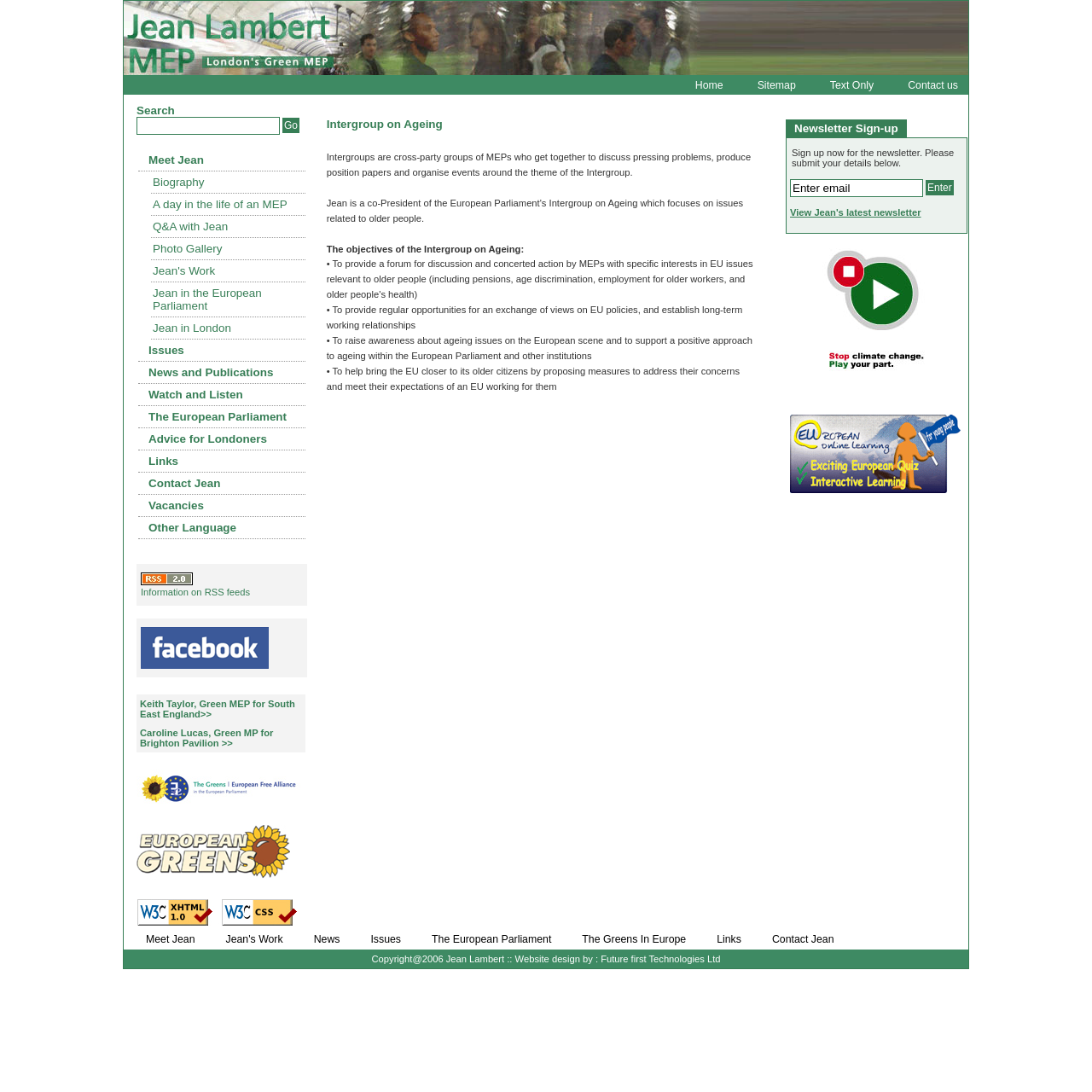Using the element description: "Information on RSS feeds", determine the bounding box coordinates. The coordinates should be in the format [left, top, right, bottom], with values between 0 and 1.

[0.129, 0.536, 0.229, 0.547]